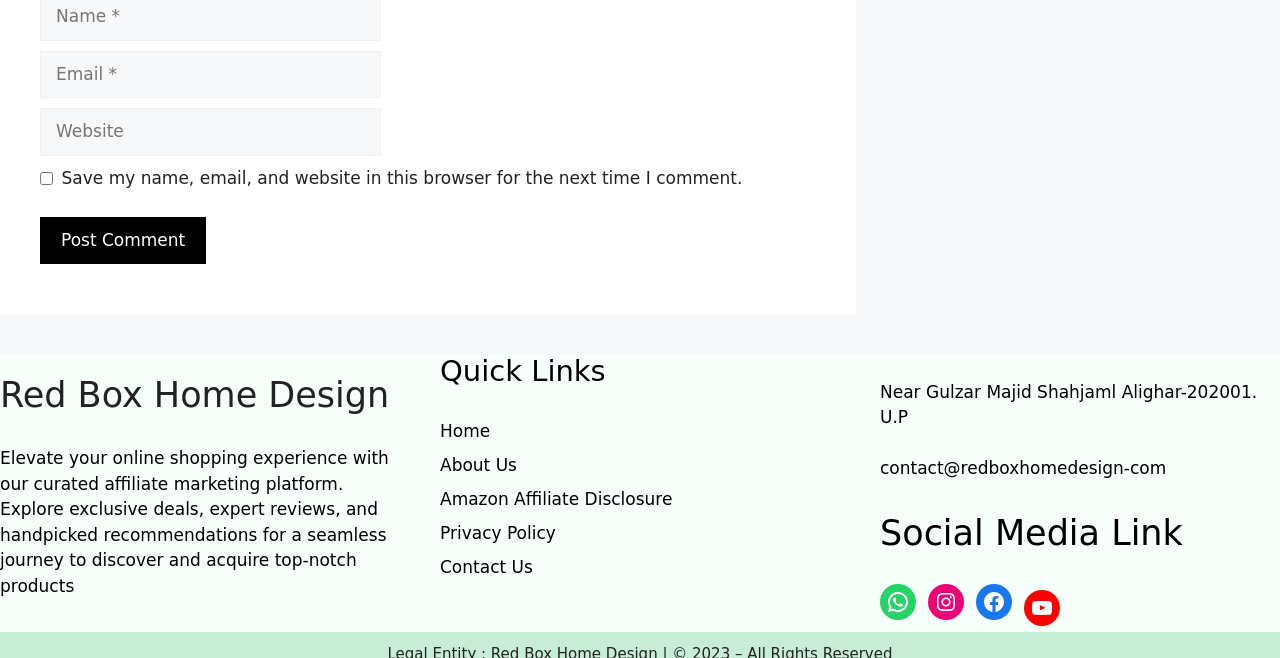Find the bounding box coordinates of the element to click in order to complete the given instruction: "Check Save my name, email, and website in this browser for the next time I comment."

[0.031, 0.261, 0.041, 0.281]